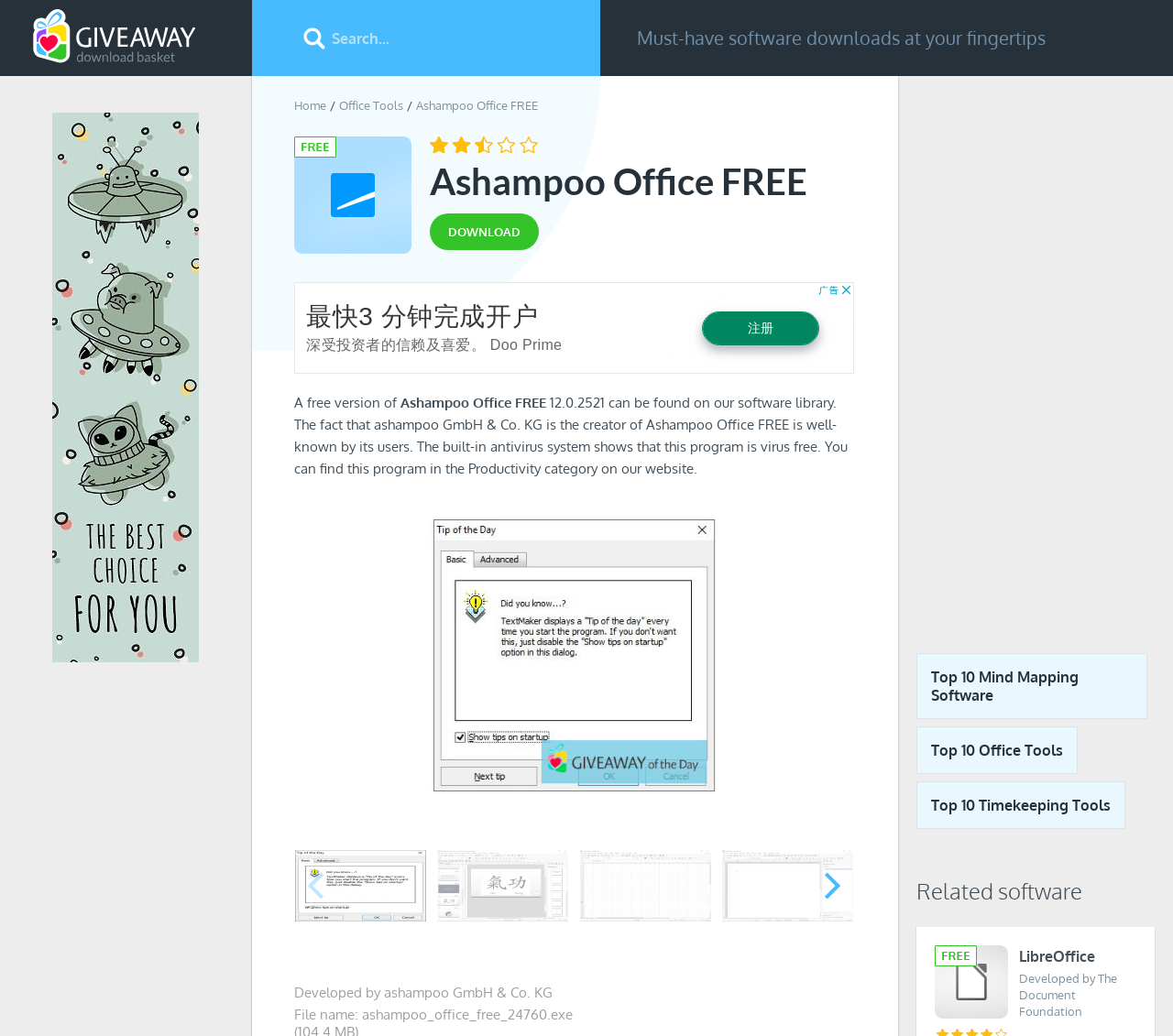What is the category of the software on the website?
Please provide a comprehensive answer based on the contents of the image.

The category of the software on the website can be determined by reading the static text element that describes the software. The text mentions that the software can be found in the 'Productivity category' on the website.